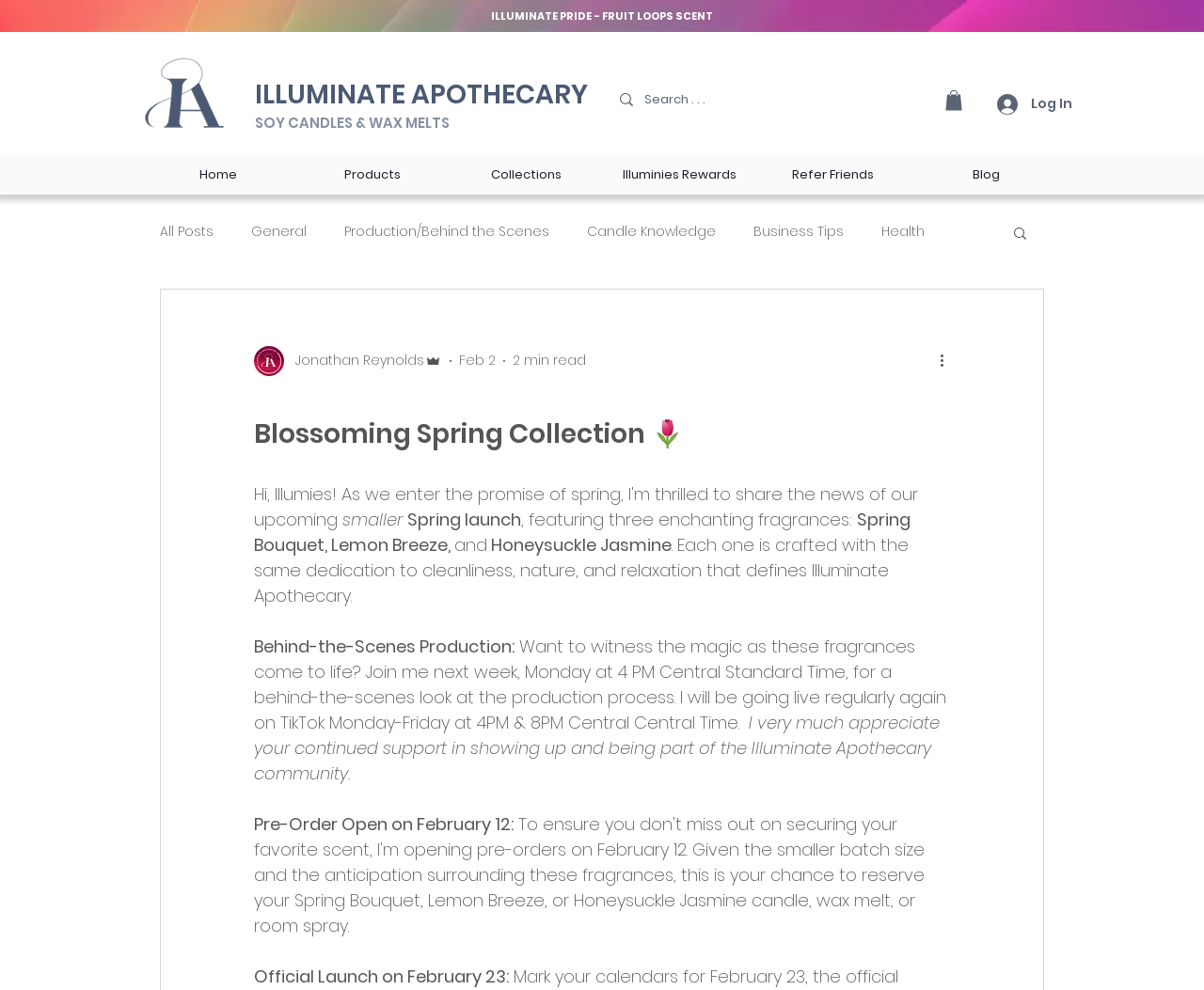Provide the bounding box coordinates for the area that should be clicked to complete the instruction: "Visit the home page".

[0.117, 0.155, 0.245, 0.196]